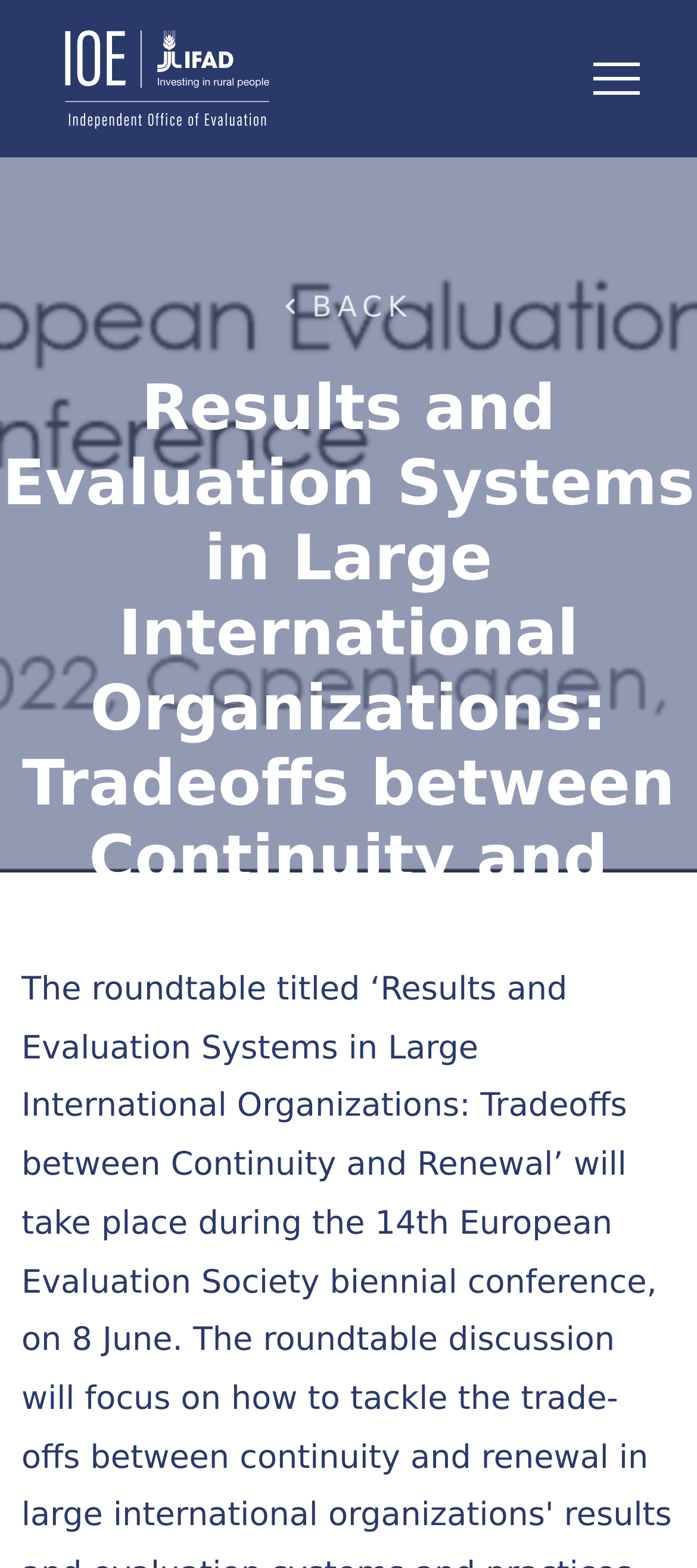Please provide a brief answer to the question using only one word or phrase: 
What is the direction of the arrow in the 'BACK' link?

Left